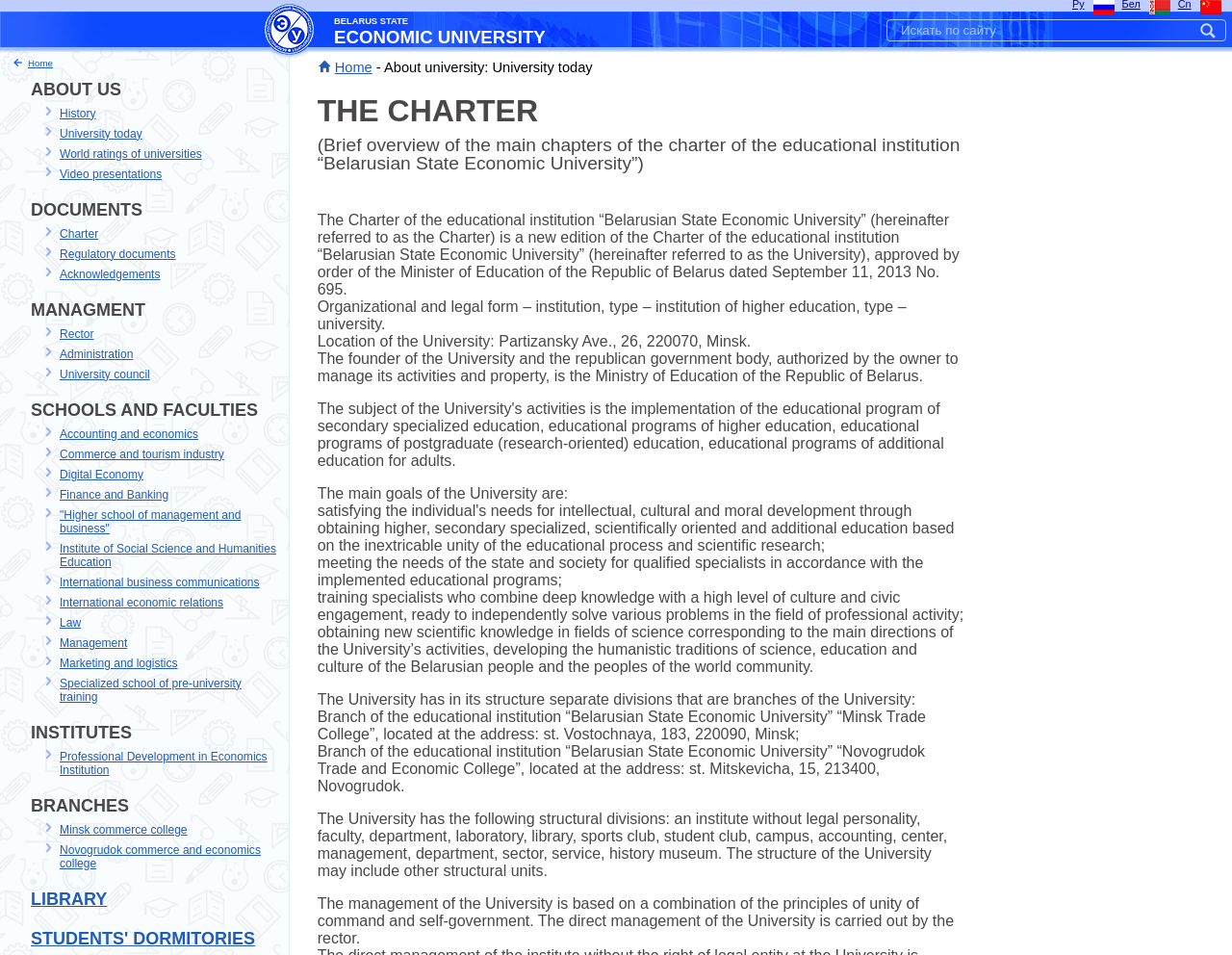Please analyze the image and give a detailed answer to the question:
How many institutes are listed on the webpage?

I counted the number of links under the 'INSTITUTES' section and found that there is only 1 institute listed, which is the 'Professional Development in Economics Institution'.